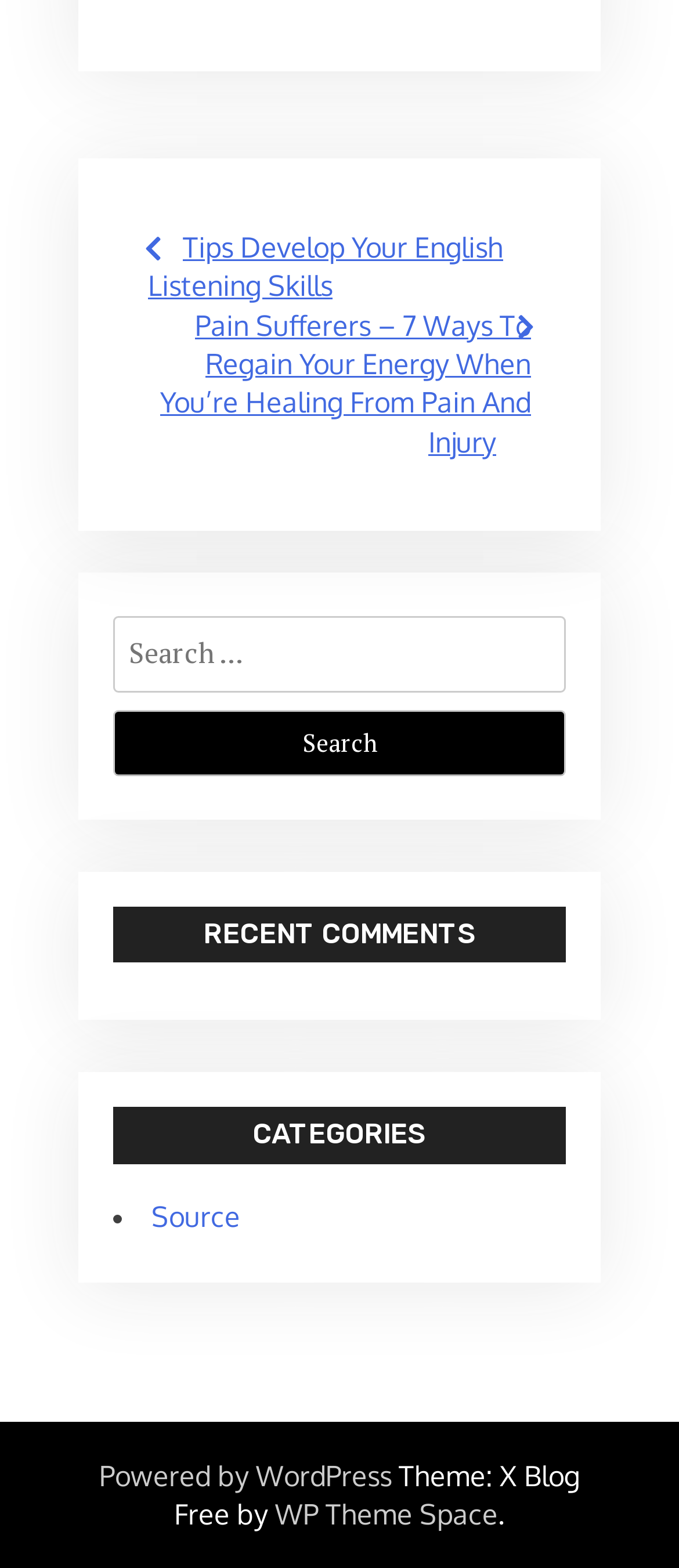How many categories are listed?
Please use the image to deliver a detailed and complete answer.

I found a single category listed under the 'CATEGORIES' heading, which is indicated by a bullet point and a link to 'Source'.